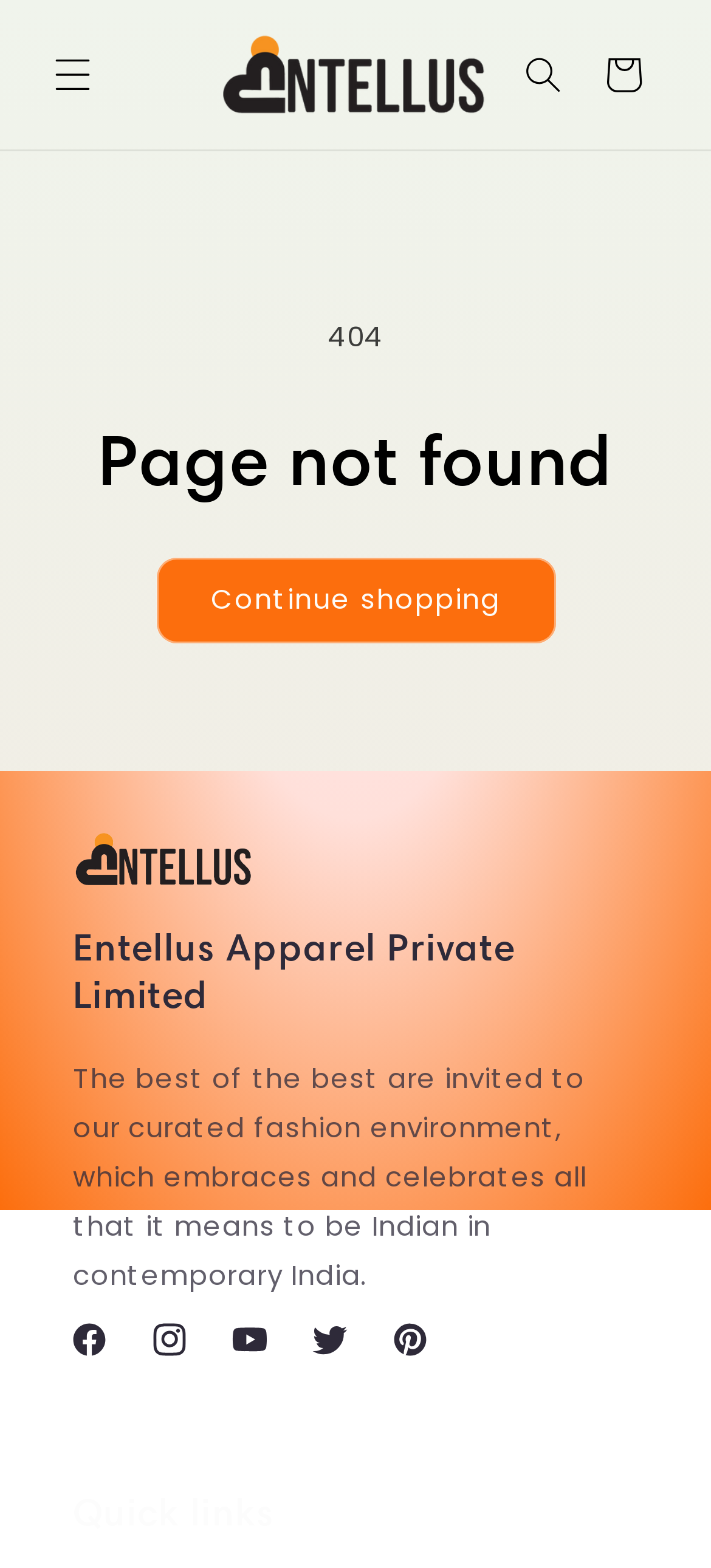Specify the bounding box coordinates for the region that must be clicked to perform the given instruction: "Search for something".

[0.708, 0.022, 0.821, 0.073]